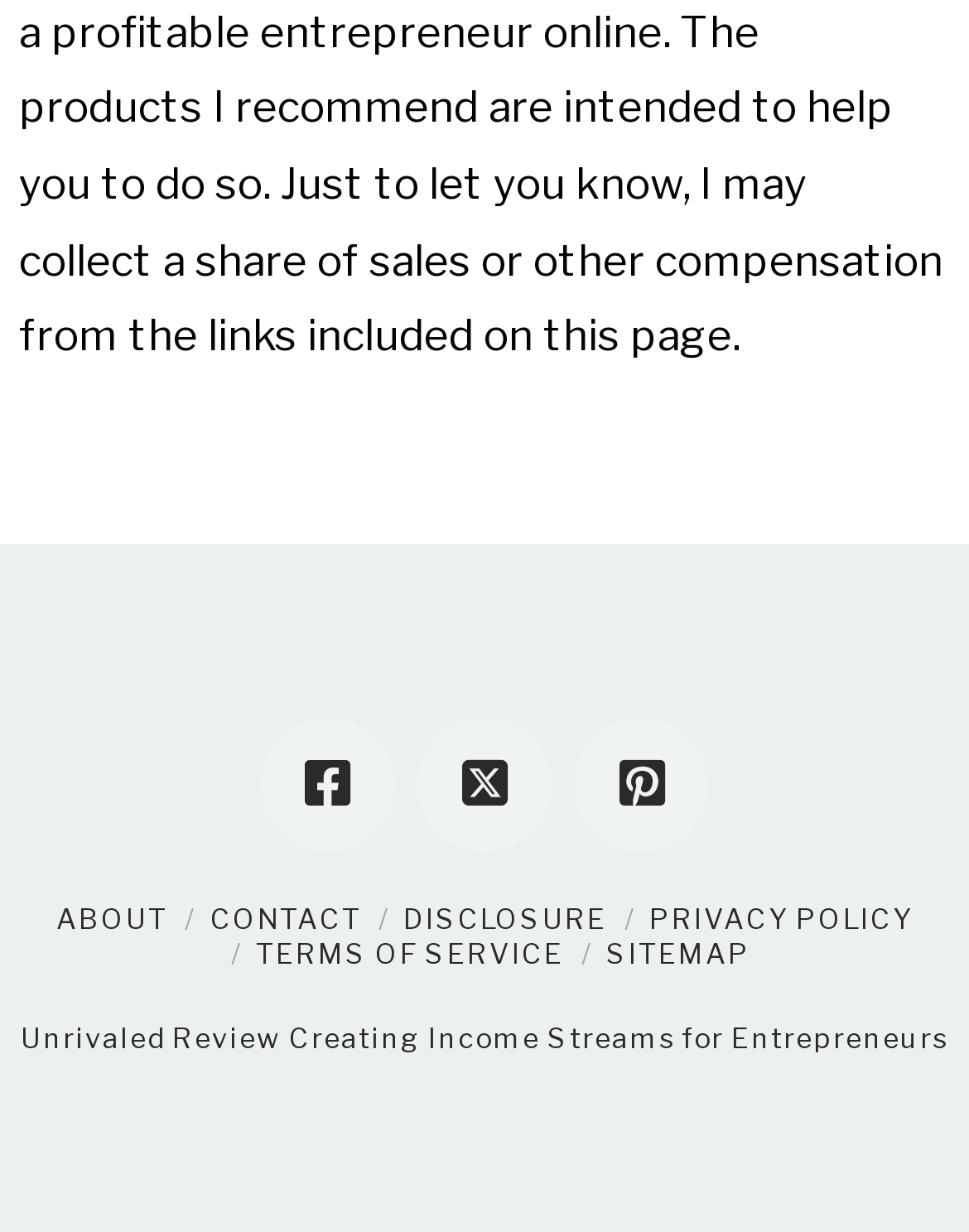Locate the bounding box coordinates of the area where you should click to accomplish the instruction: "visit Facebook".

[0.268, 0.582, 0.407, 0.691]